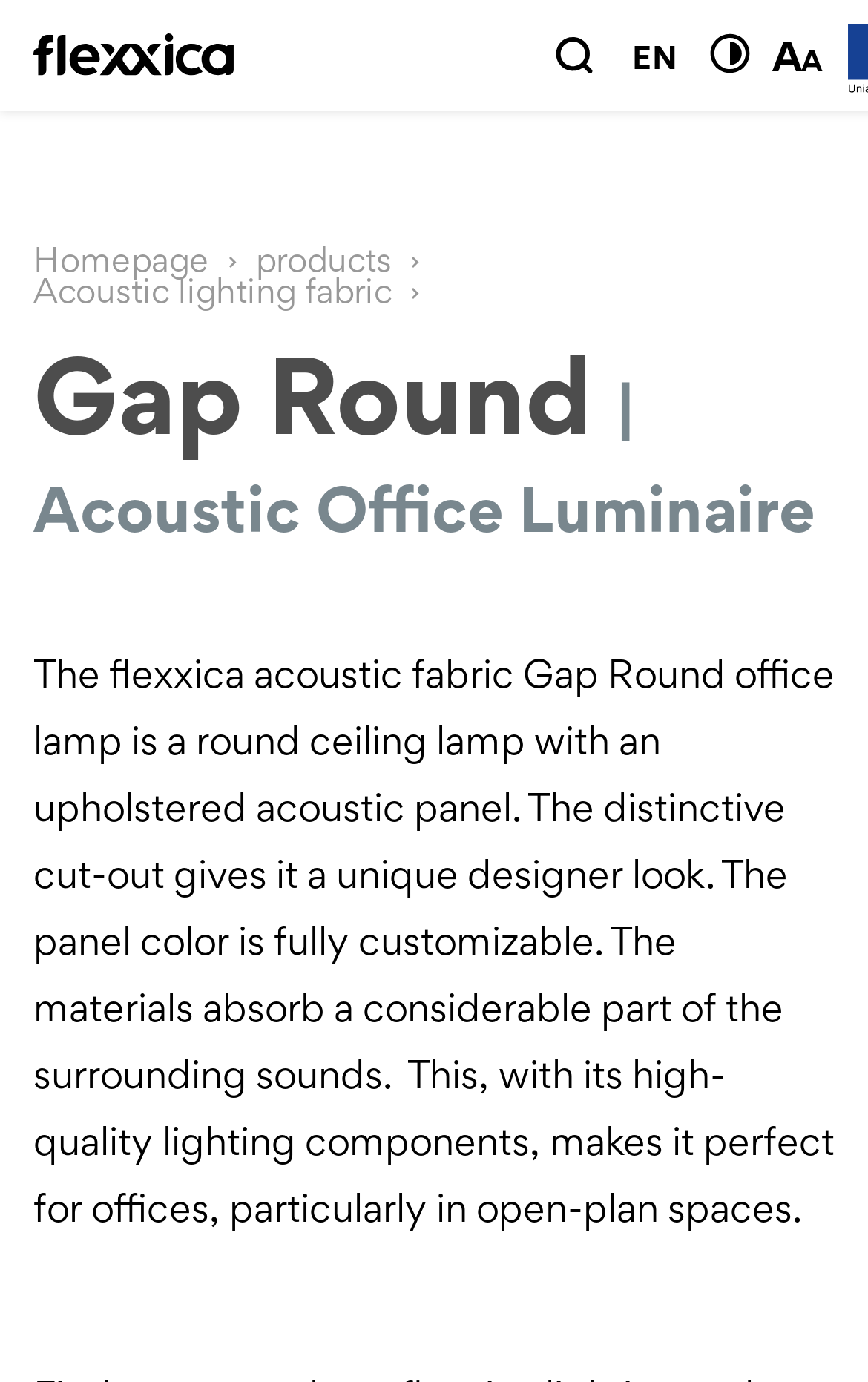Give a one-word or short-phrase answer to the following question: 
Is the panel color customizable?

Yes